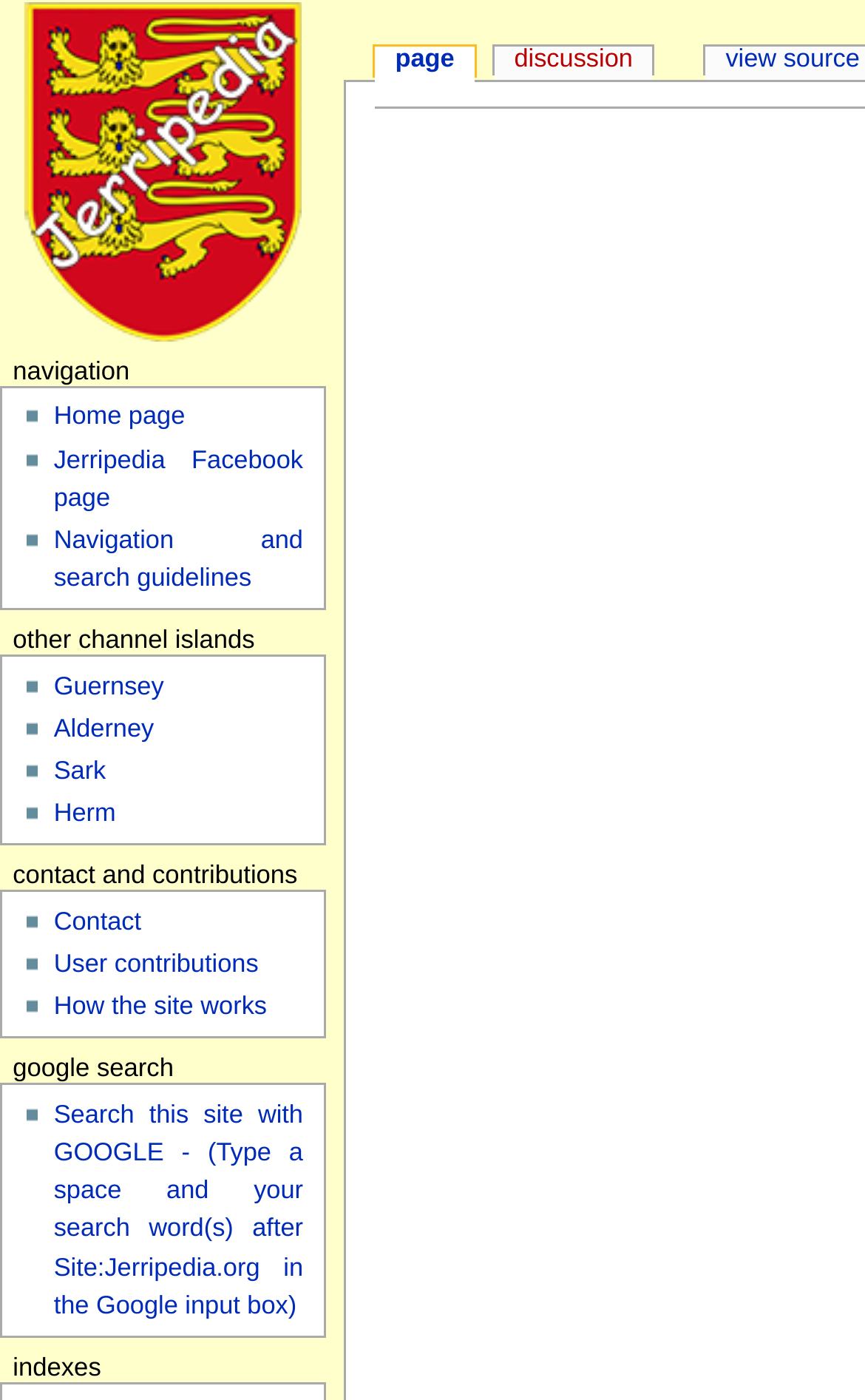Find the bounding box coordinates of the element to click in order to complete the given instruction: "Go to the discussion page."

[0.571, 0.033, 0.755, 0.058]